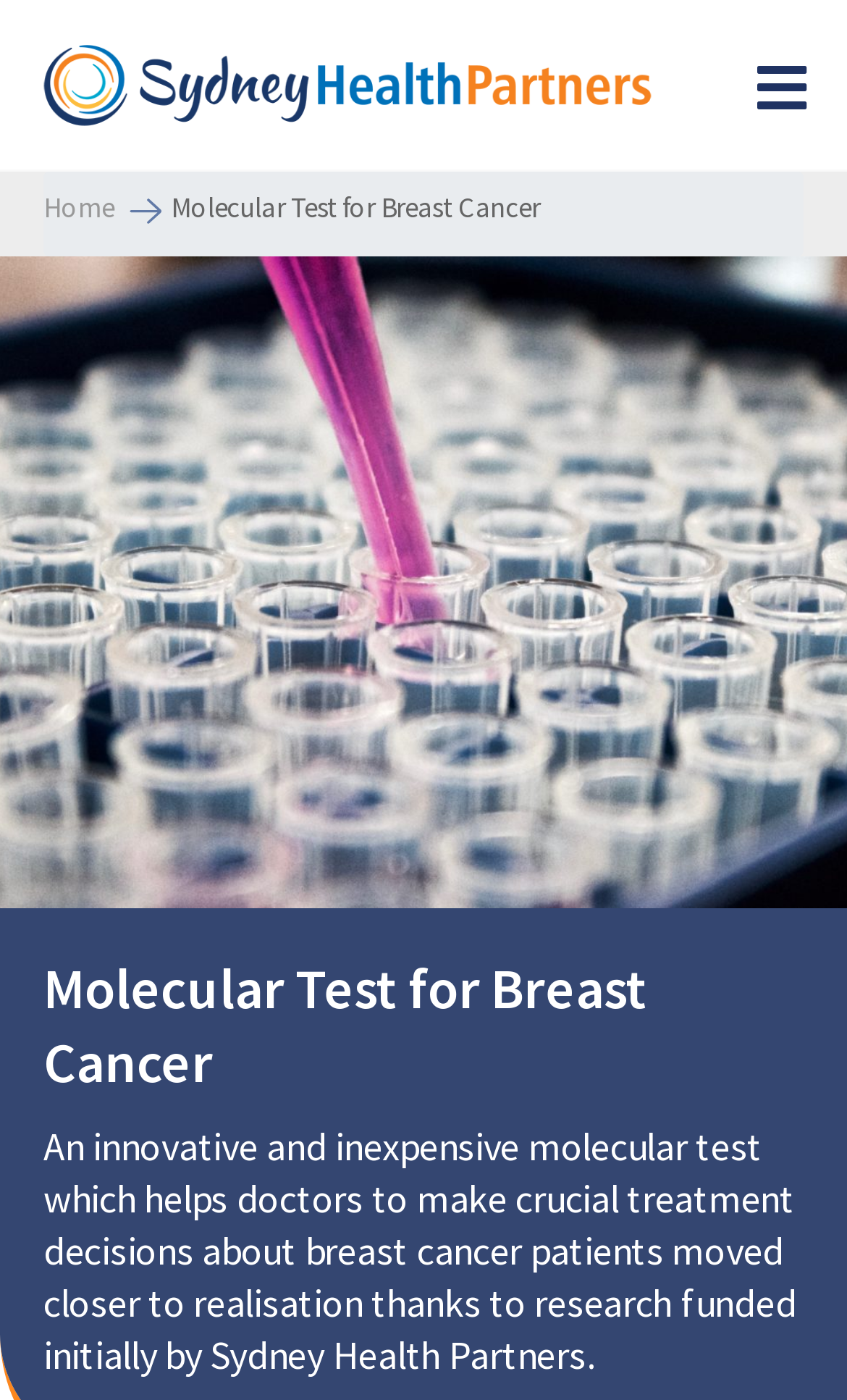What is the topic of the webpage?
Based on the image, answer the question with as much detail as possible.

I determined the topic by analyzing the heading element with the text 'Molecular Test for Breast Cancer' which is prominently displayed on the webpage, and also by looking at the static text element with a similar description.